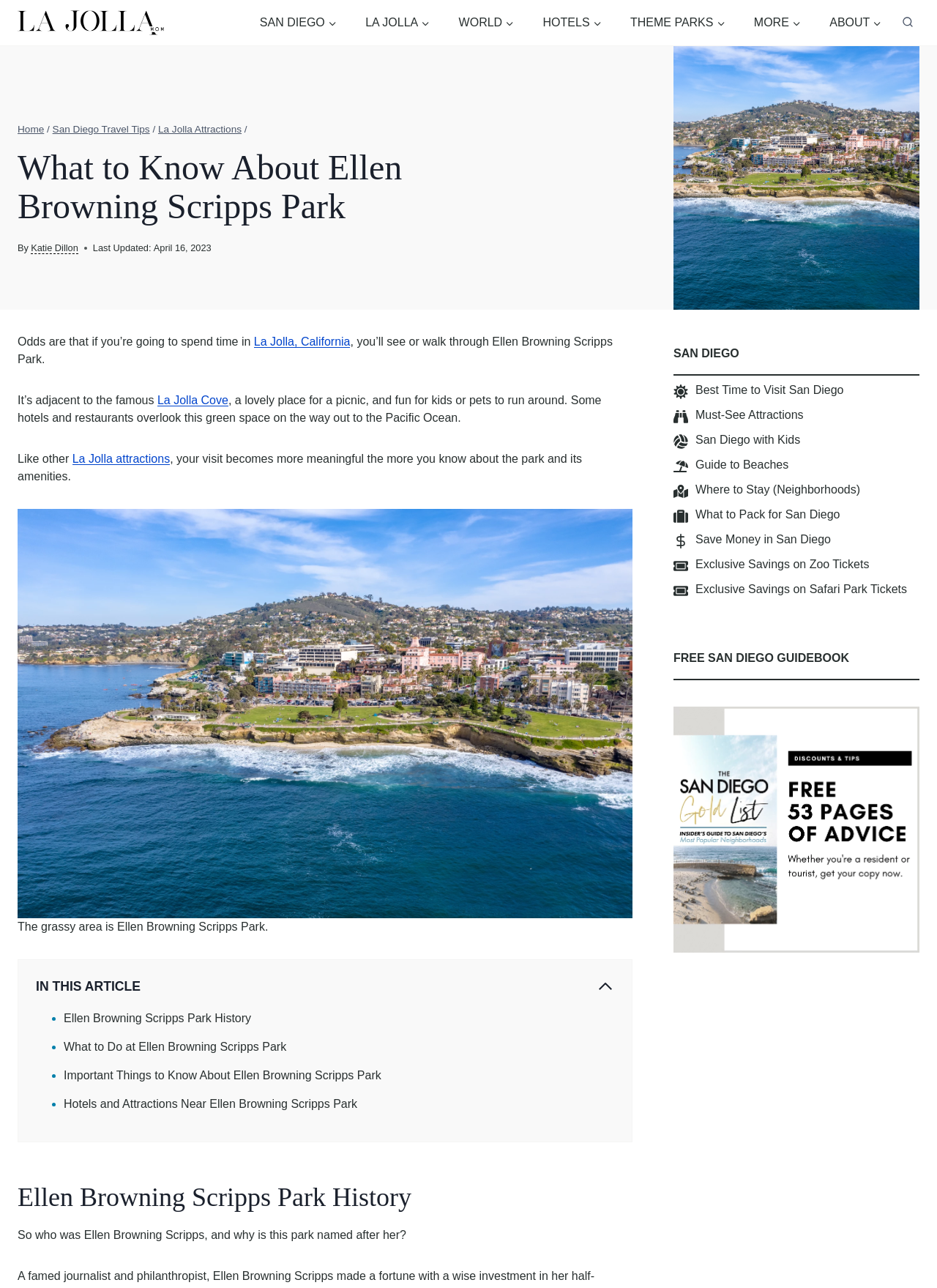Who is the author of this article?
Using the image, provide a concise answer in one word or a short phrase.

Katie Dillon